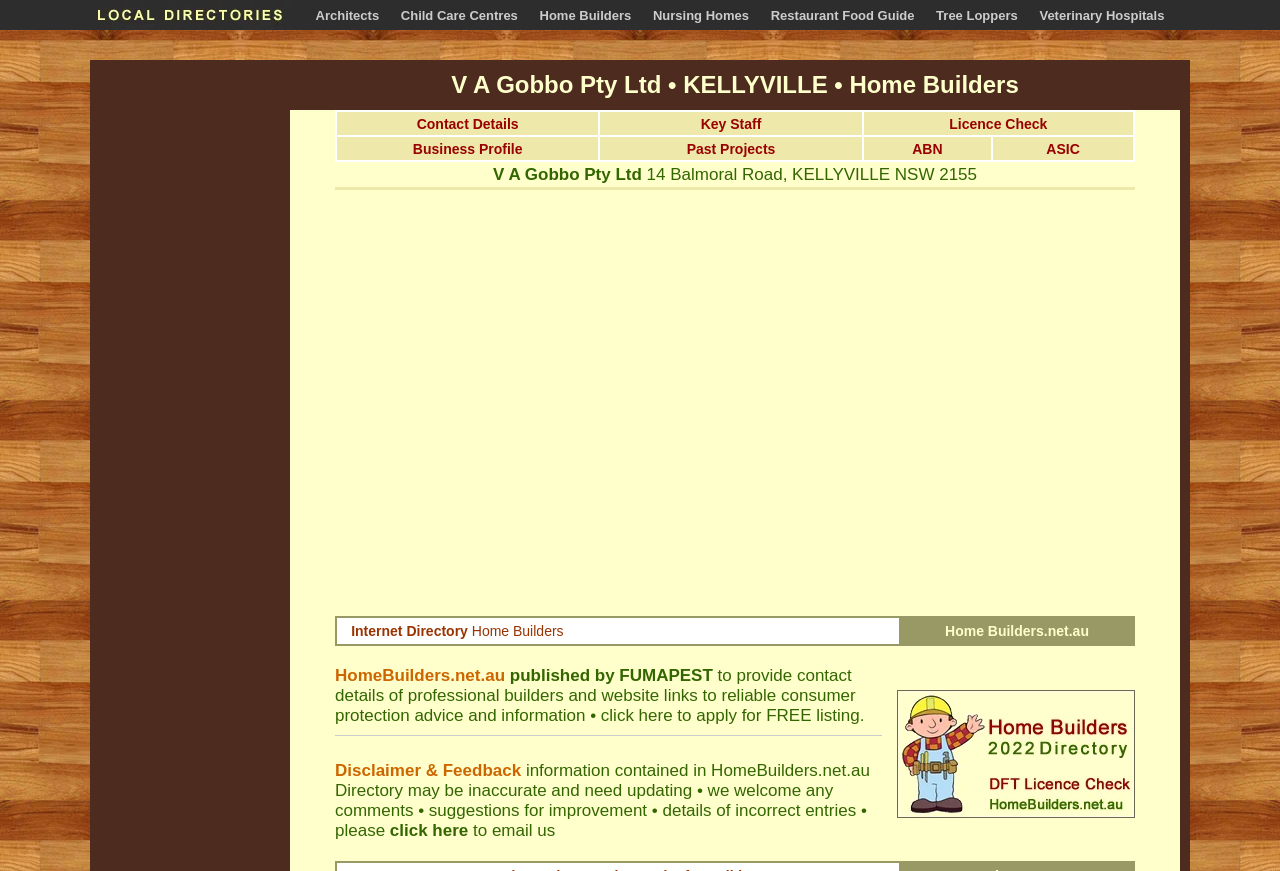Provide a brief response to the question using a single word or phrase: 
What are the categories listed?

Architects, Child Care Centres, Home Builders, etc.